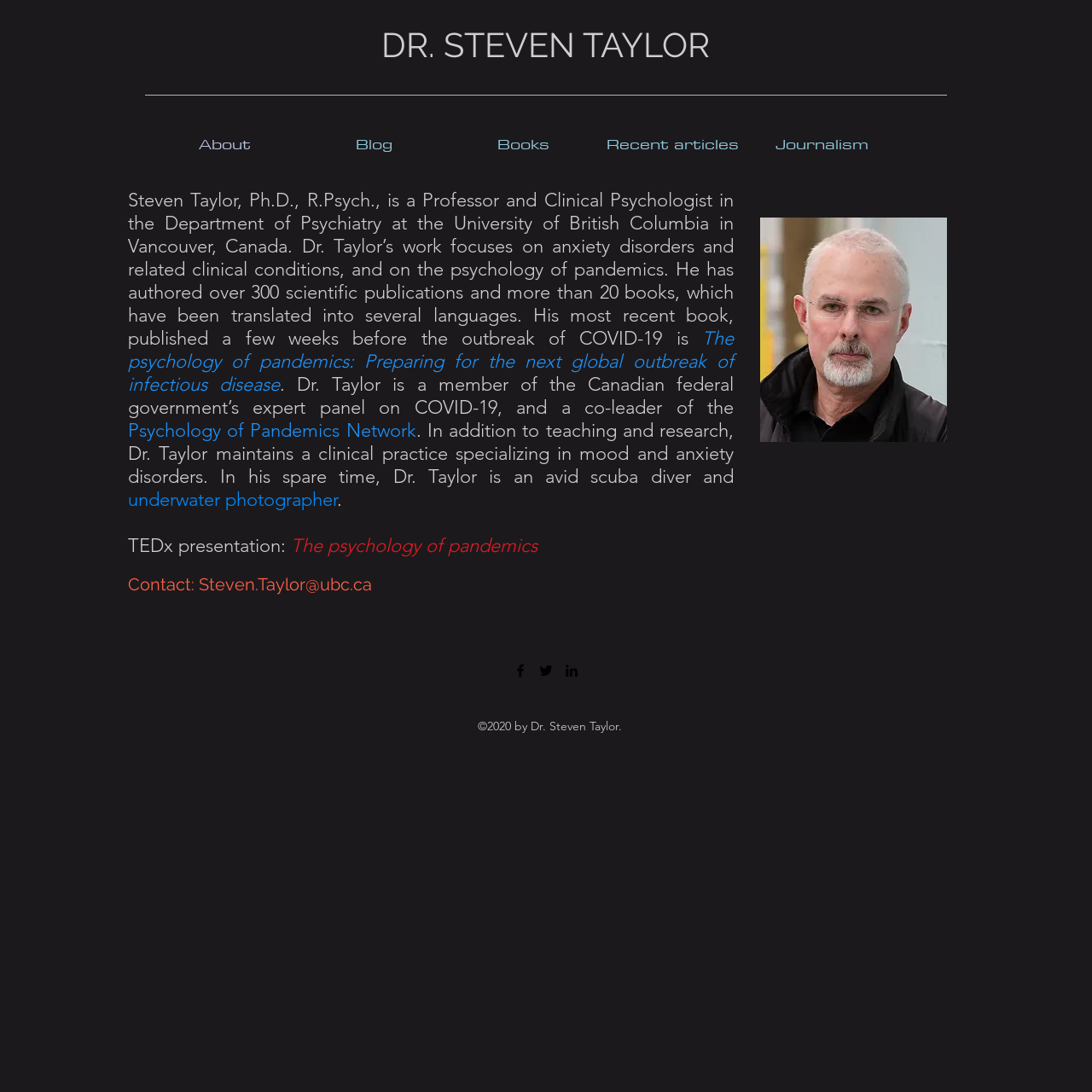Determine the bounding box coordinates of the region to click in order to accomplish the following instruction: "Navigate to the 'CONTACT US' page". Provide the coordinates as four float numbers between 0 and 1, specifically [left, top, right, bottom].

None